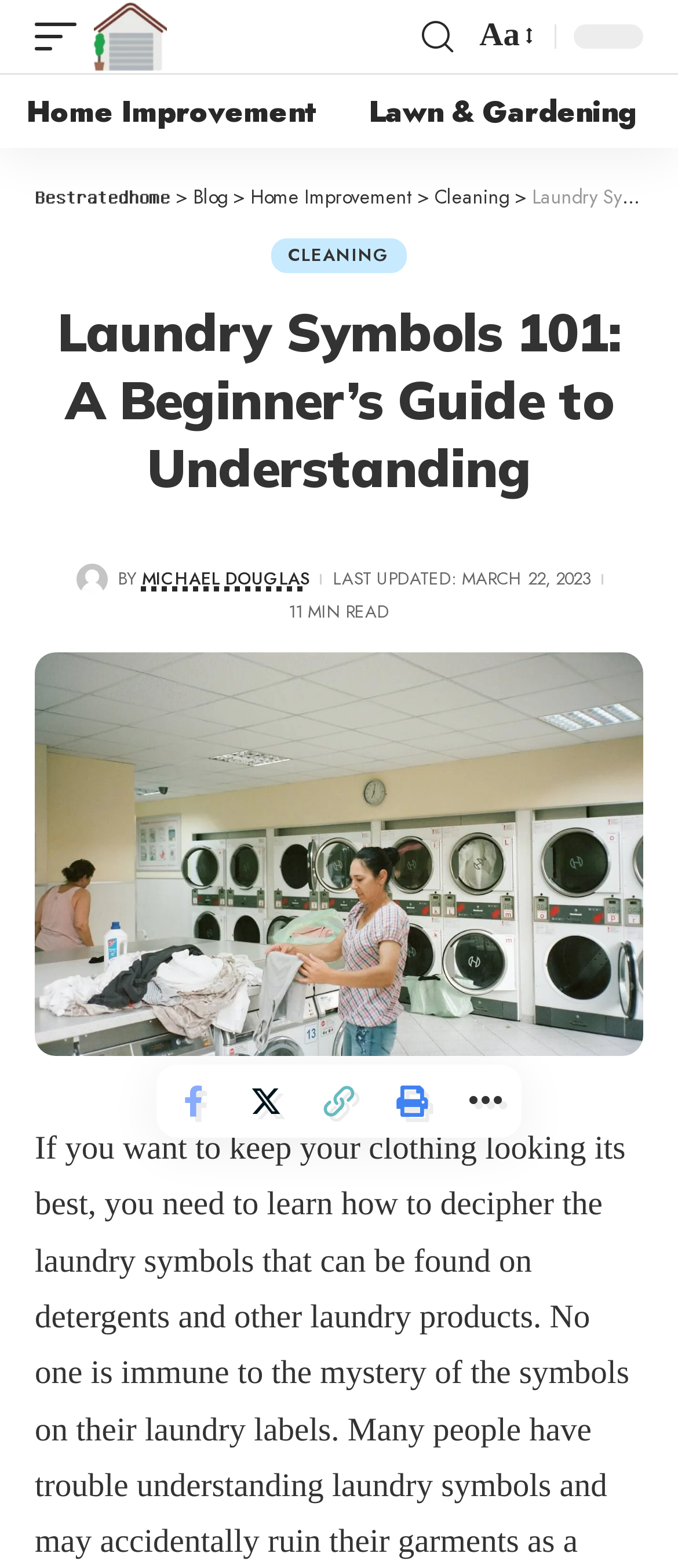Identify the bounding box coordinates of the area that should be clicked in order to complete the given instruction: "Read the article by Michael Douglas". The bounding box coordinates should be four float numbers between 0 and 1, i.e., [left, top, right, bottom].

[0.112, 0.359, 0.159, 0.379]